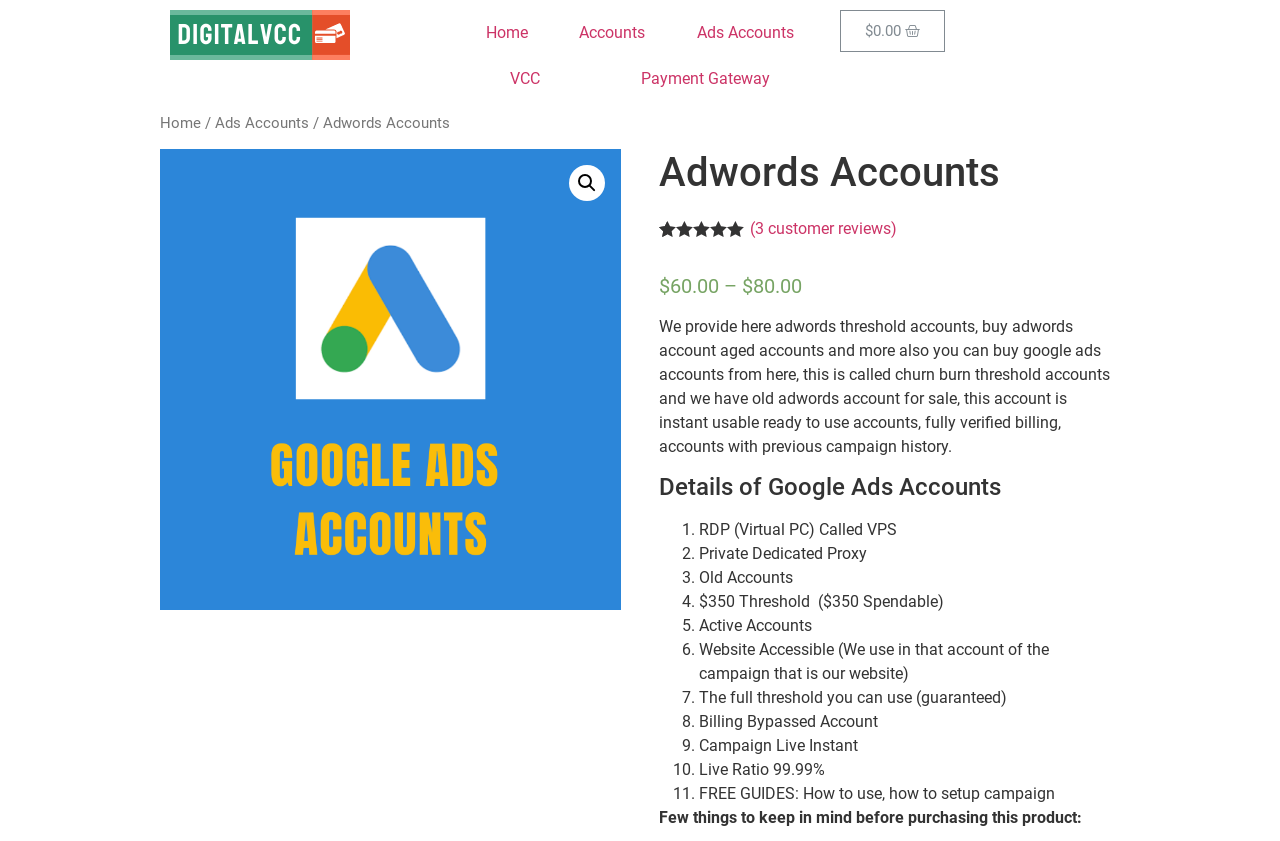From the webpage screenshot, identify the region described by Ads Accounts. Provide the bounding box coordinates as (top-left x, top-left y, bottom-right x, bottom-right y), with each value being a floating point number between 0 and 1.

[0.168, 0.136, 0.241, 0.157]